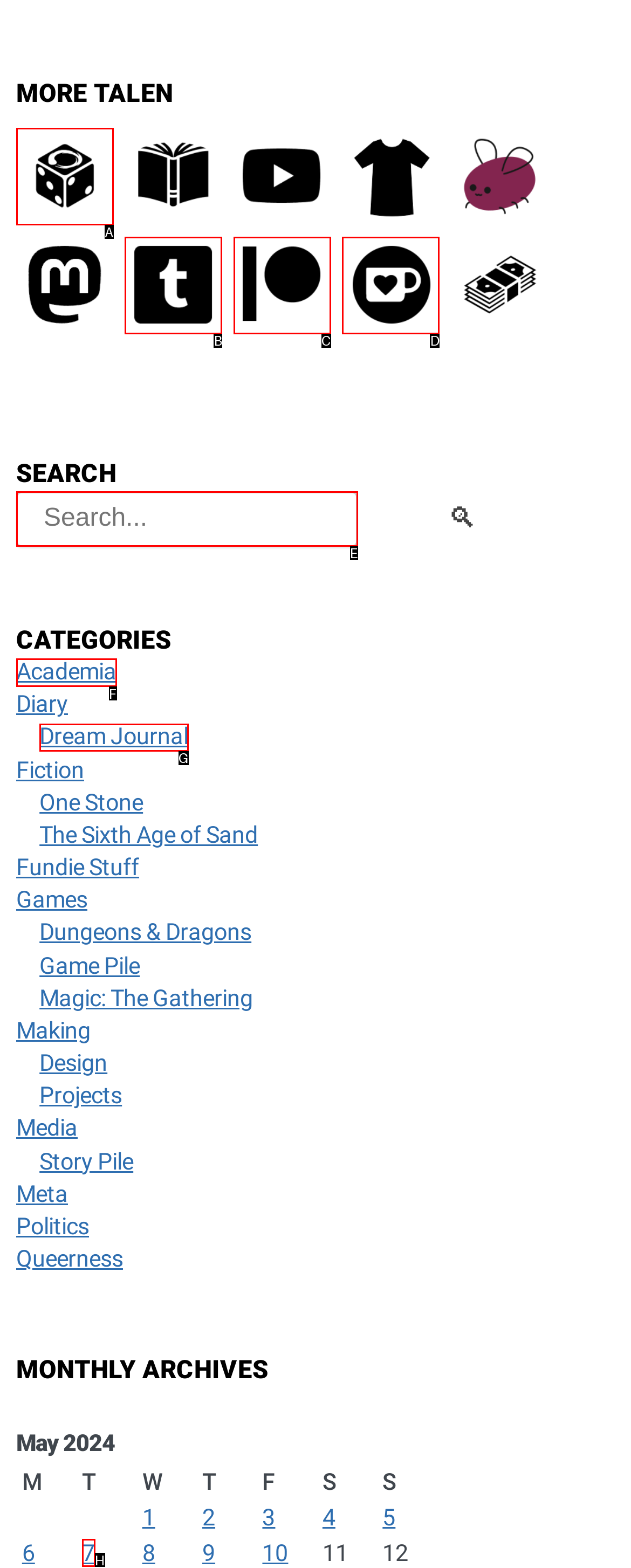Determine the HTML element to click for the instruction: Click on the Academia category.
Answer with the letter corresponding to the correct choice from the provided options.

F